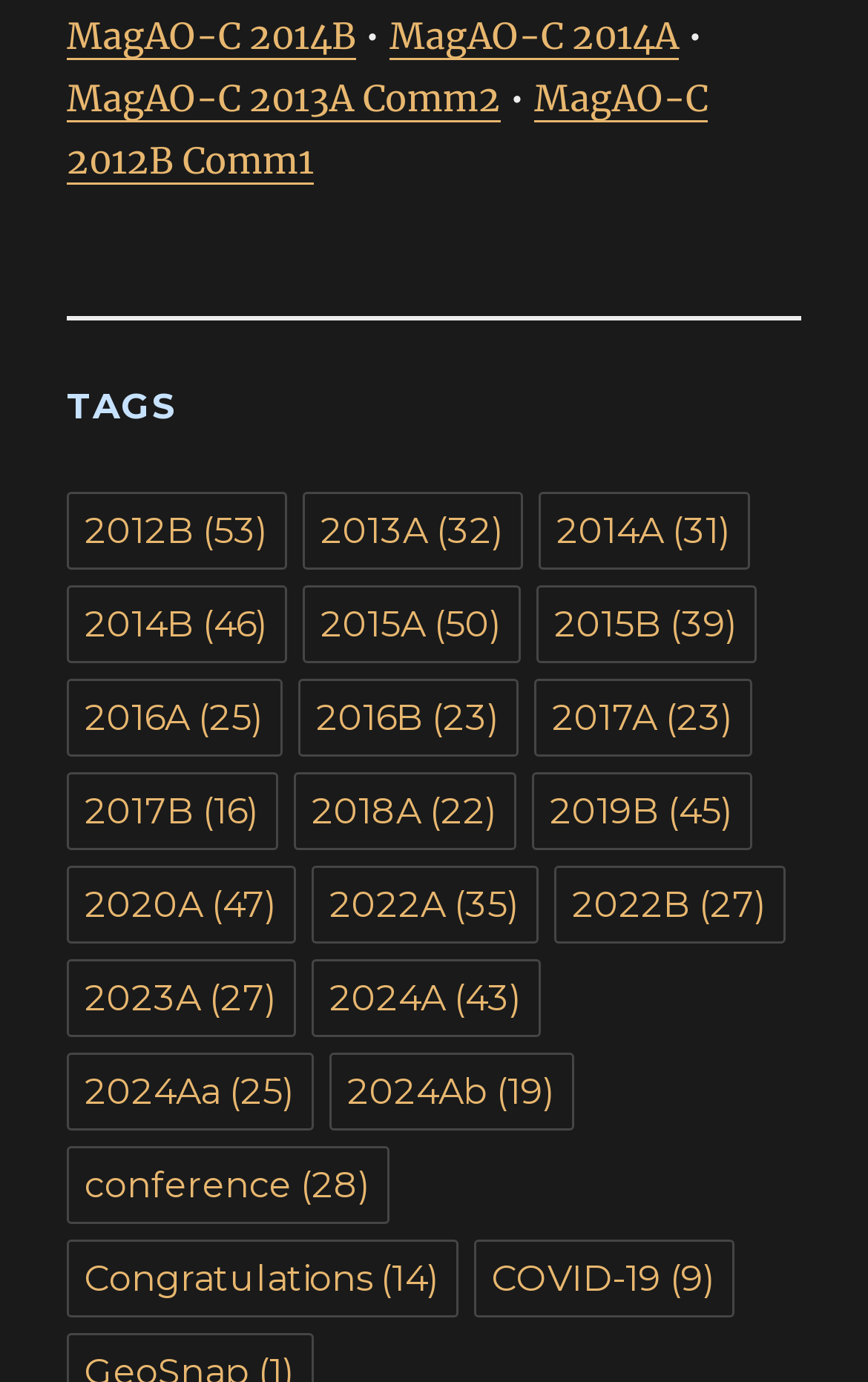Utilize the details in the image to thoroughly answer the following question: What is the position of 'MagAO-C 2014B' relative to 'MagAO-C 2014A'?

The position of 'MagAO-C 2014B' relative to 'MagAO-C 2014A' can be determined by comparing their bounding box coordinates. The y1 coordinate of 'MagAO-C 2014B' is 0.009, which is smaller than the y1 coordinate of 'MagAO-C 2014A', which is 0.009. This suggests that 'MagAO-C 2014B' is above 'MagAO-C 2014A'.